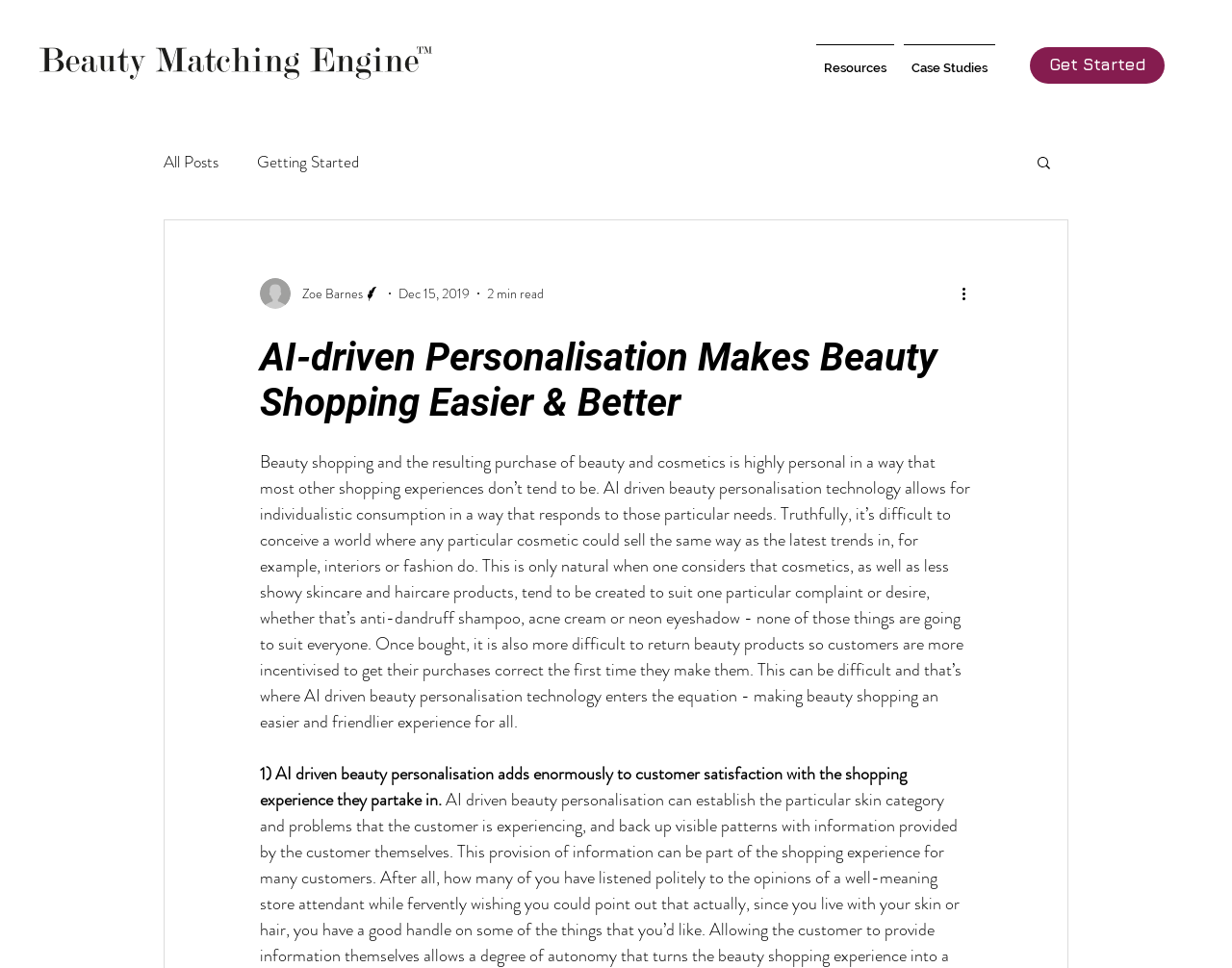Based on the provided description, "All Posts", find the bounding box of the corresponding UI element in the screenshot.

[0.133, 0.155, 0.177, 0.179]